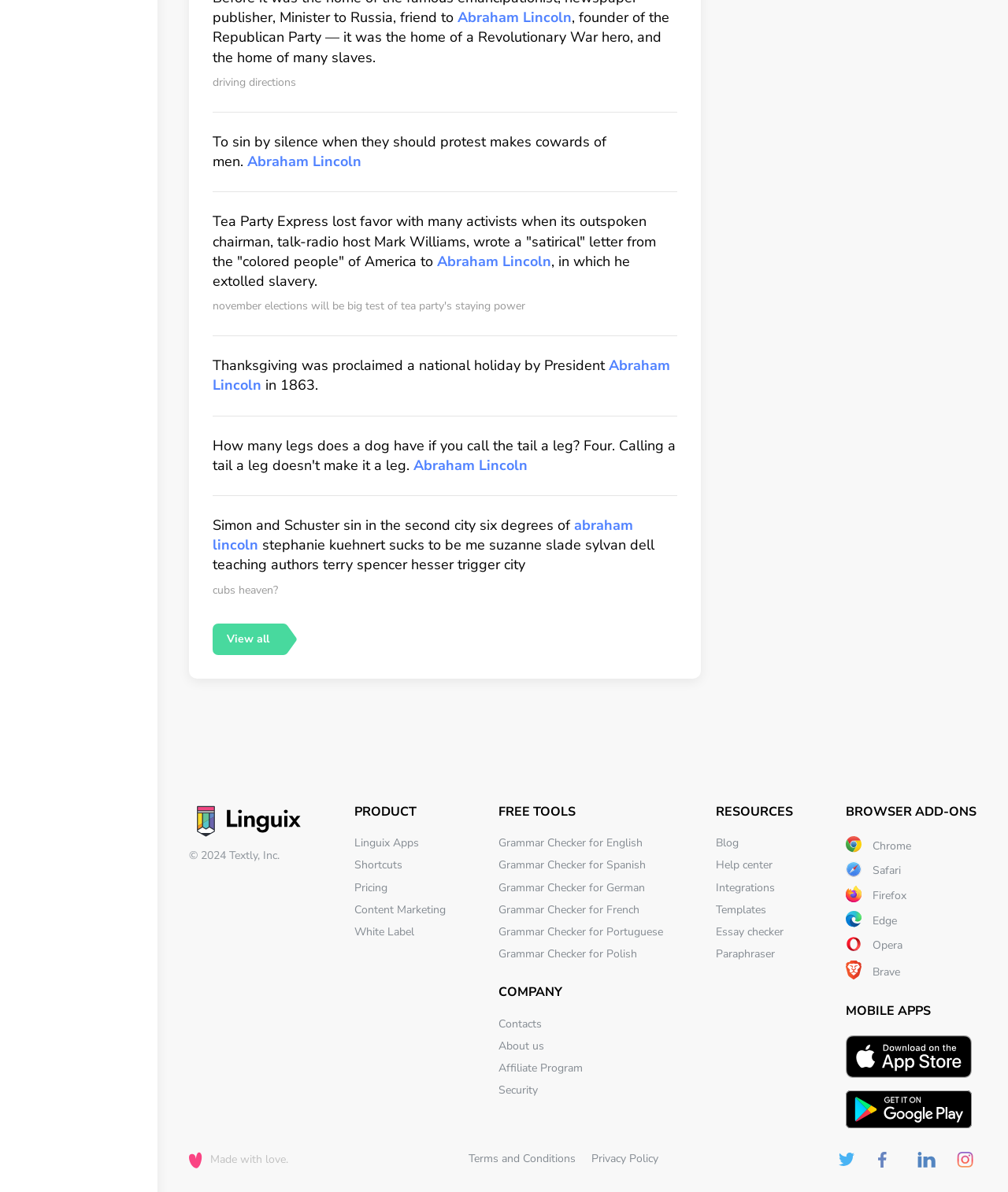Identify the bounding box for the element characterized by the following description: "Grammar Checker for Polish".

[0.495, 0.794, 0.632, 0.807]